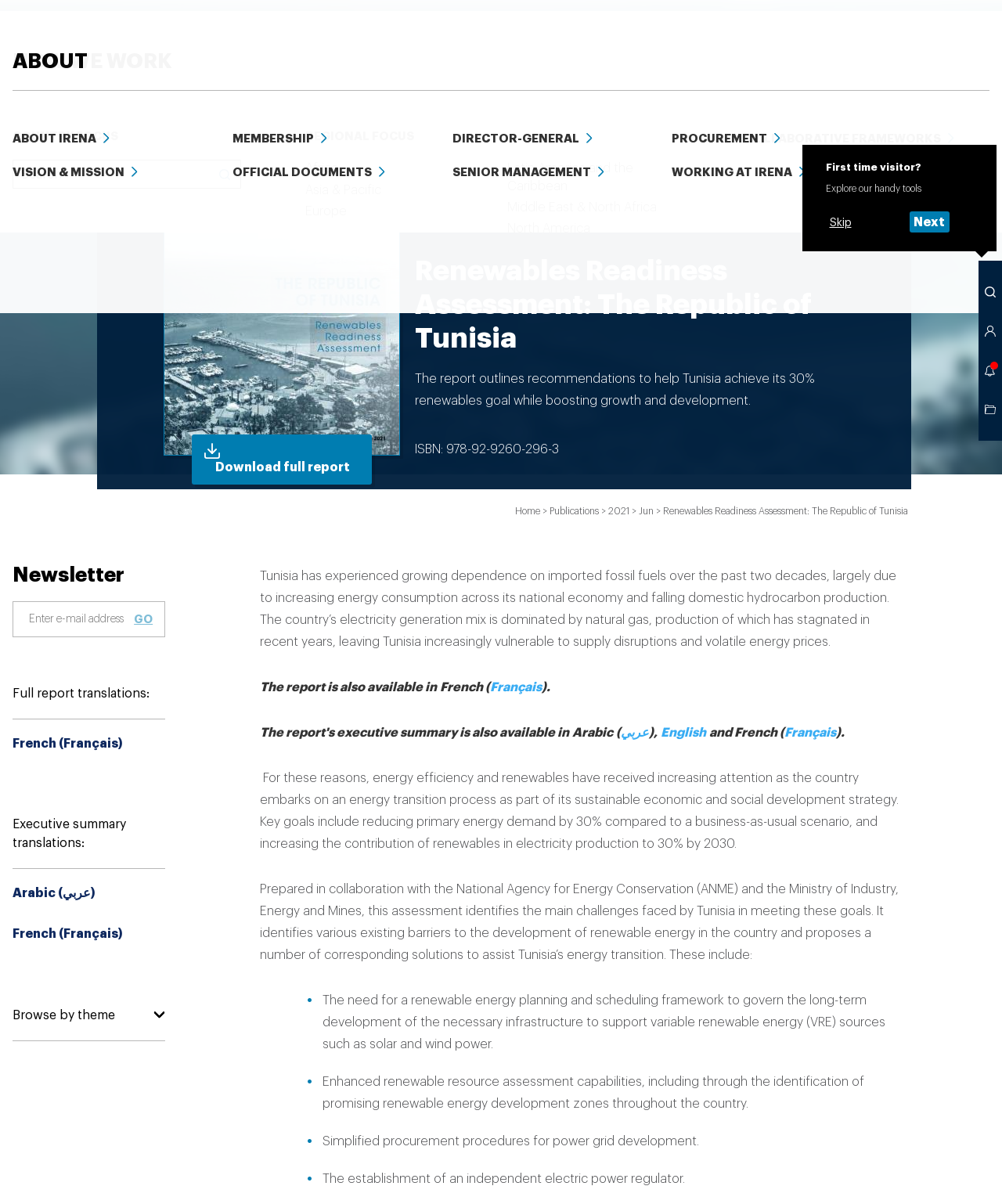Produce a meticulous description of the webpage.

This webpage is about the "Renewables Readiness Assessment: The Republic of Tunisia" report, which outlines recommendations to help Tunisia achieve its 30% renewables goal while boosting growth and development. 

At the top of the page, there are several buttons and links, including "ENERGY TRANSITION", "HOW WE WORK", "NEWS", "PUBLICATIONS", "EDUCATION", "DATA", "EVENTS", and "ABOUT". Below these, there is a section with a heading "Renewables Readiness Assessment: The Republic of Tunisia" and a brief description of the report. 

To the right of this section, there are buttons to download the full report in different formats, including PDF, and to share the report on Twitter. There is also a button to access the clipboard.

On the left side of the page, there is a navigation menu with links to "Home", "Publications", and the current page, "Renewables Readiness Assessment: The Republic of Tunisia". 

Below the navigation menu, there are sections for subscribing to a newsletter, full report translations, and executive summary translations. The translations are available in French and Arabic.

The main content of the page is a summary of the report, which discusses Tunisia's dependence on imported fossil fuels, its goal to increase the contribution of renewables in electricity production to 30% by 2030, and the challenges faced by the country in meeting this goal. The report proposes several solutions to assist Tunisia's energy transition, including the need for a renewable energy planning and scheduling framework, enhanced renewable resource assessment capabilities, simplified procurement procedures for power grid development, and the establishment of an independent electric power regulator.